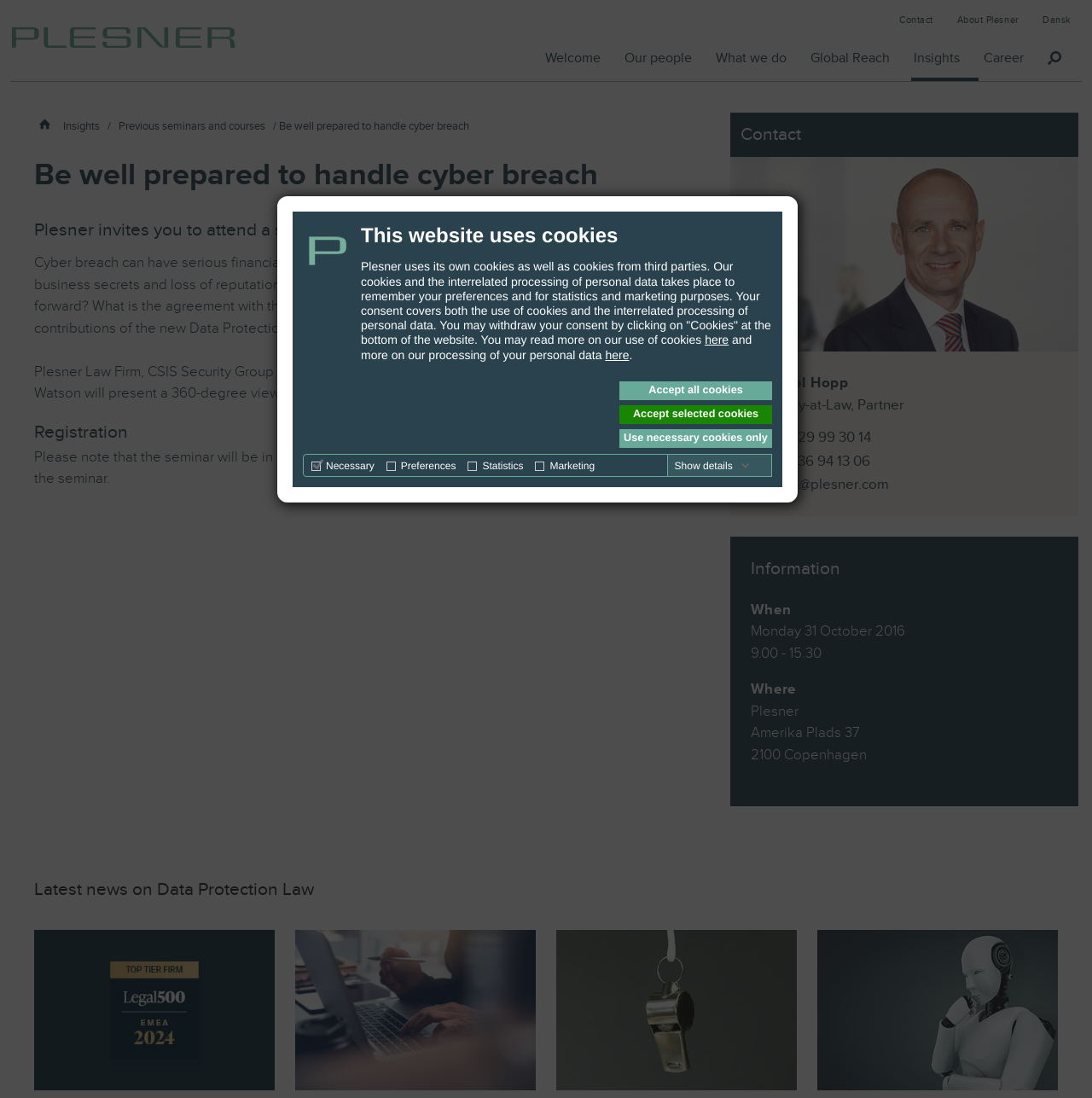Please determine the heading text of this webpage.

Be well prepared to handle cyber breach